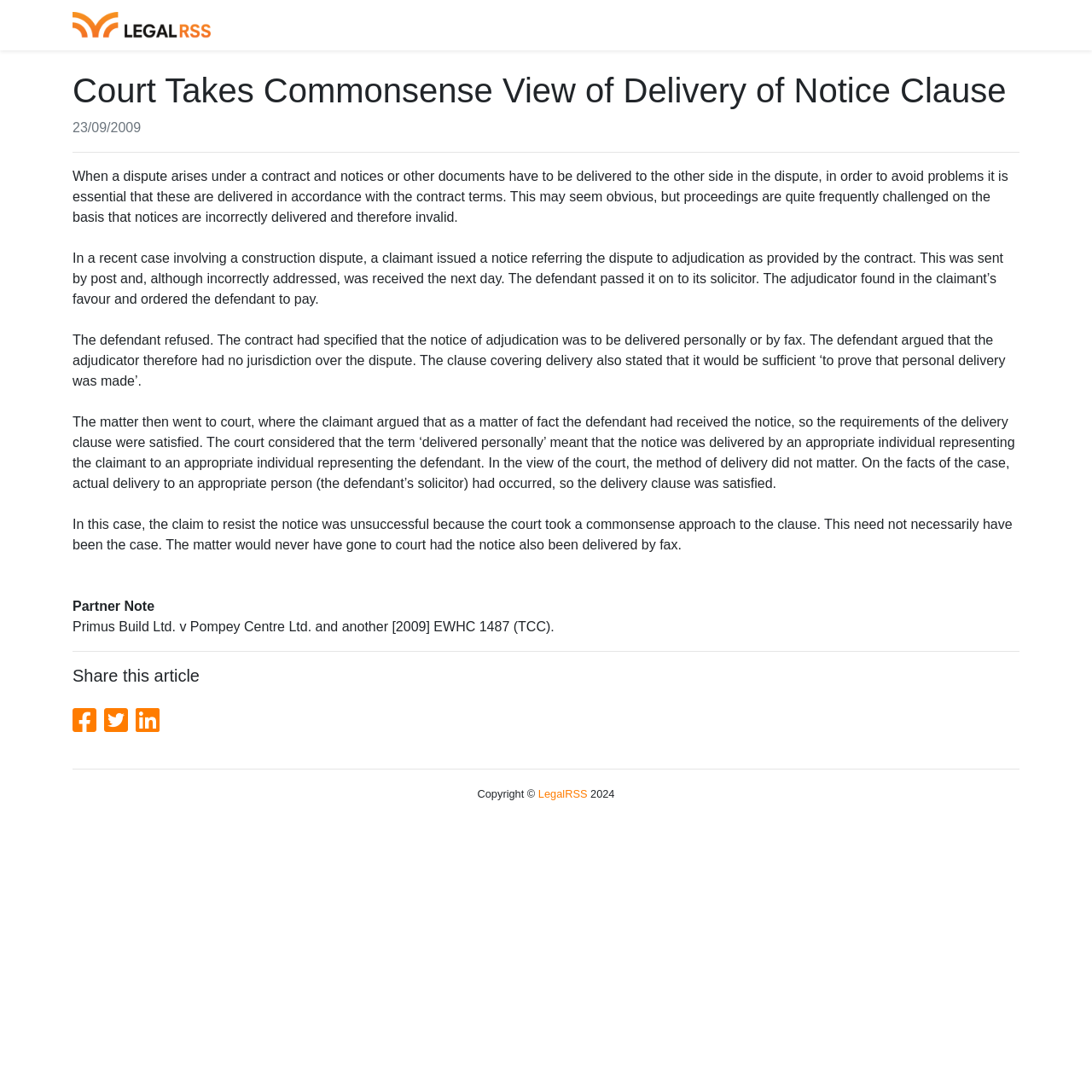What was the court's view on the delivery of the notice of adjudication?
Kindly answer the question with as much detail as you can.

The court took a commonsense approach to the delivery of the notice of adjudication, considering that the term 'delivered personally' meant that the notice was delivered by an appropriate individual representing the claimant to an appropriate individual representing the defendant.